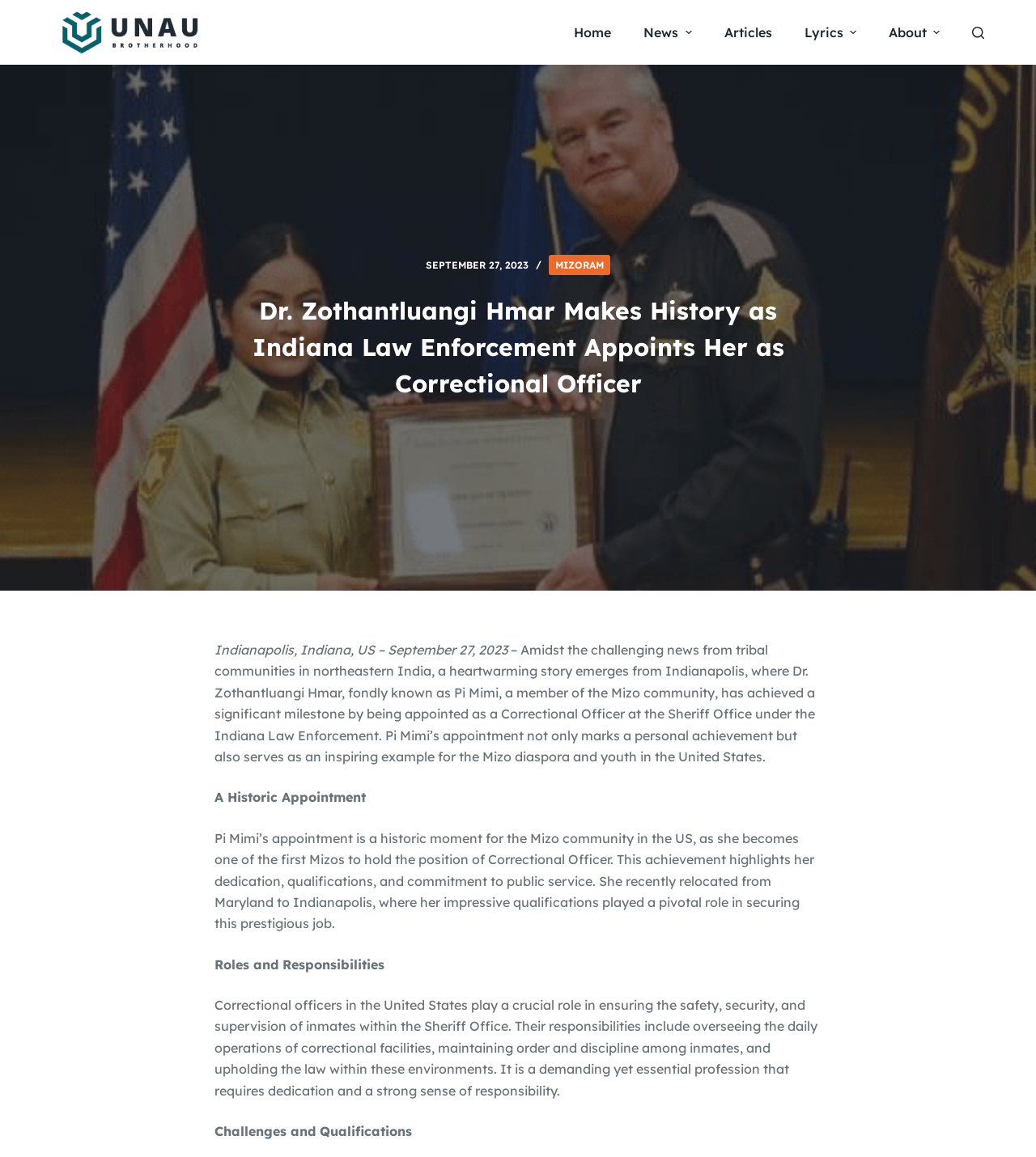Bounding box coordinates should be in the format (top-left x, top-left y, bottom-right x, bottom-right y) and all values should be floating point numbers between 0 and 1. Determine the bounding box coordinate for the UI element described as: alt="Unau"

[0.05, 0.007, 0.198, 0.049]